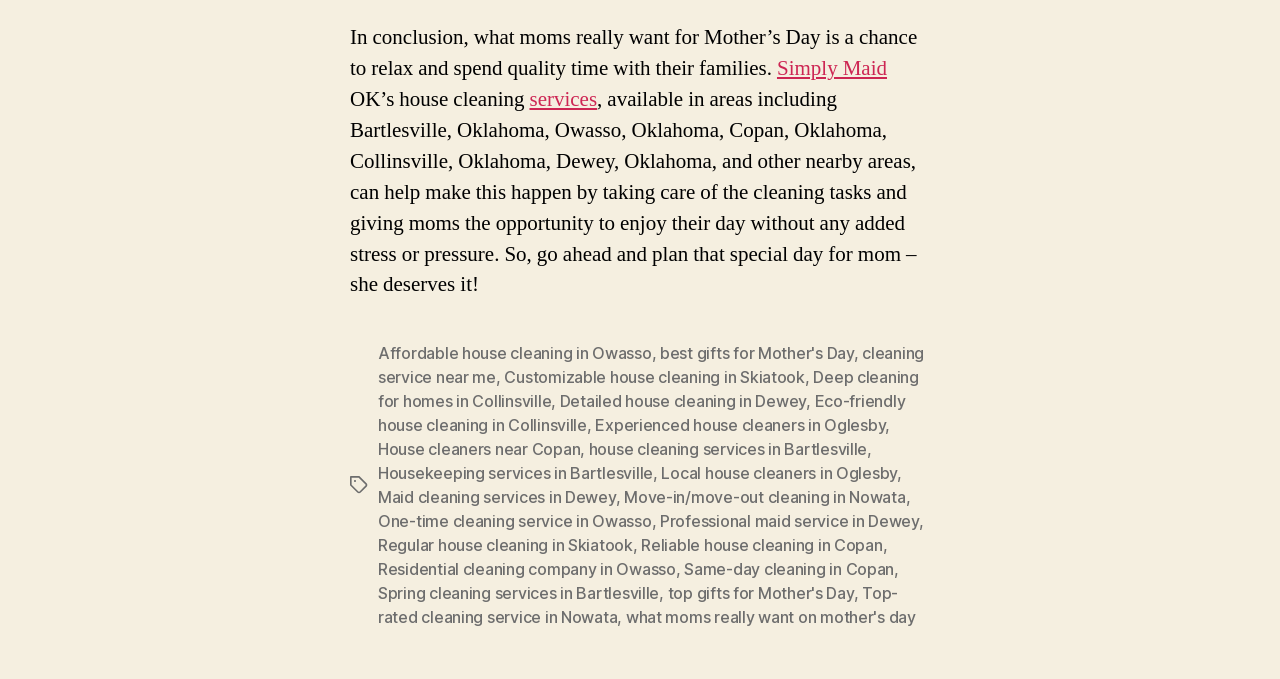Specify the bounding box coordinates of the element's area that should be clicked to execute the given instruction: "Click on 'services'". The coordinates should be four float numbers between 0 and 1, i.e., [left, top, right, bottom].

[0.414, 0.152, 0.466, 0.191]